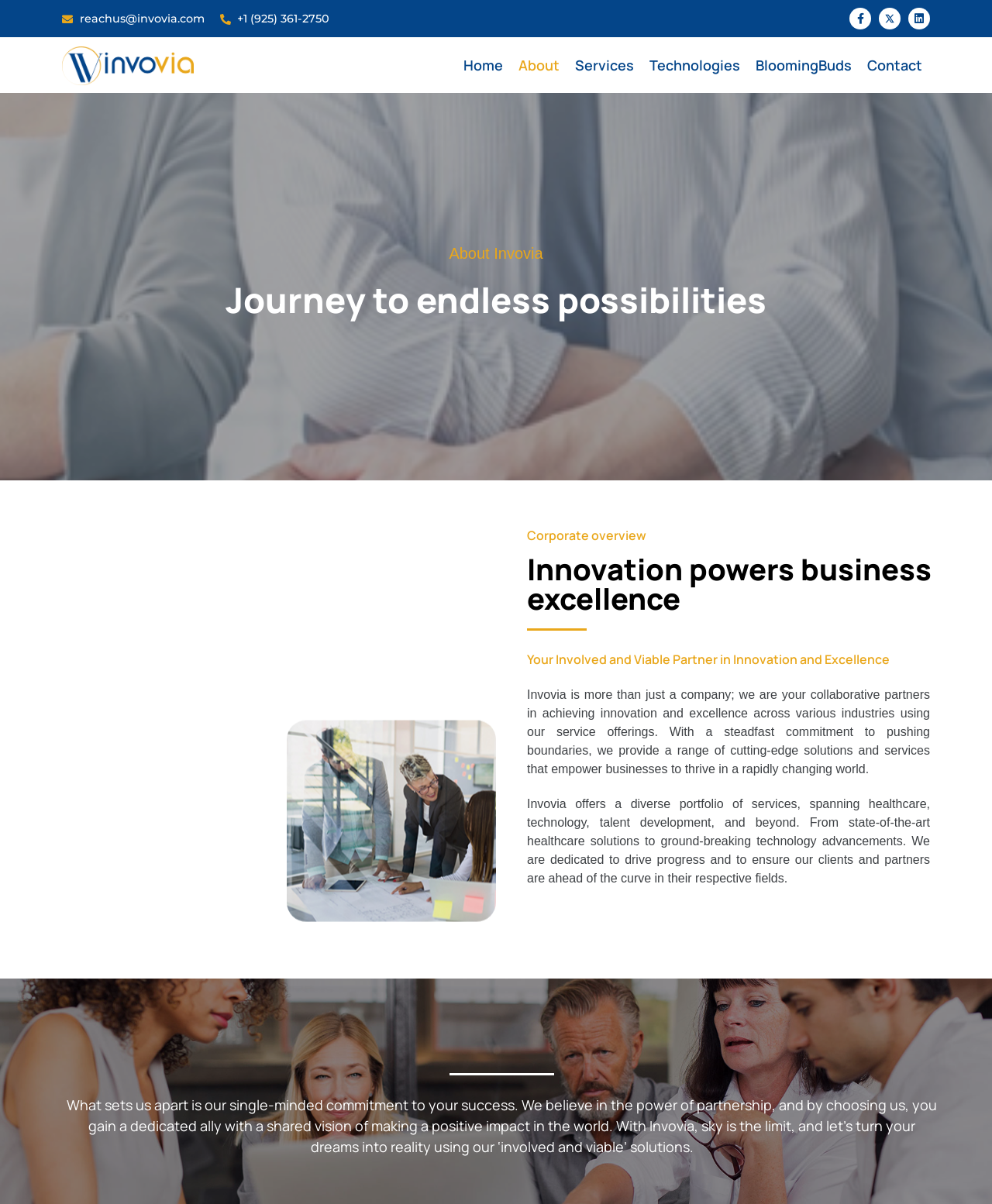Identify the bounding box coordinates of the section to be clicked to complete the task described by the following instruction: "Learn more about Invovia's services". The coordinates should be four float numbers between 0 and 1, formatted as [left, top, right, bottom].

[0.572, 0.044, 0.647, 0.064]